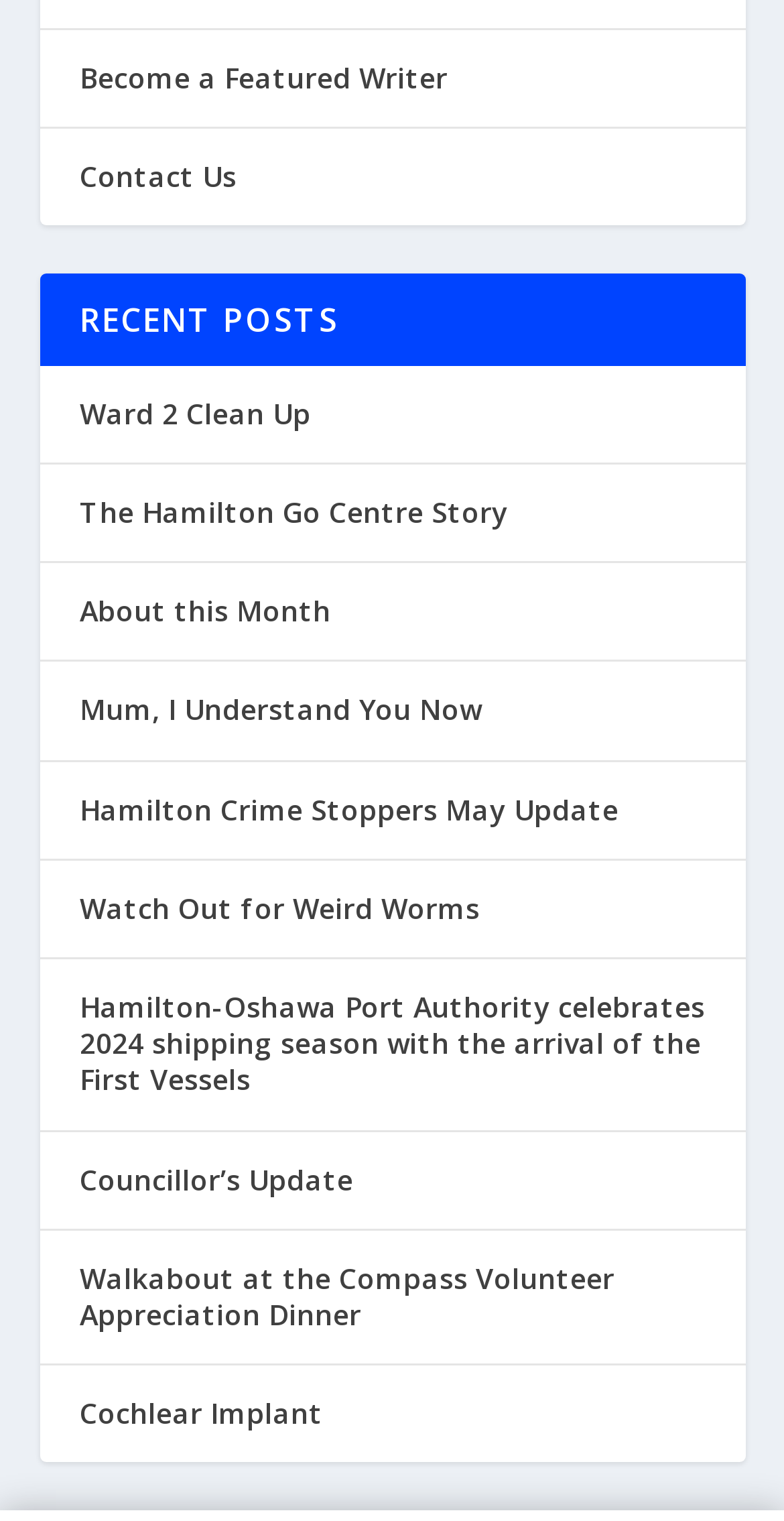Locate the bounding box coordinates of the clickable area needed to fulfill the instruction: "Become a featured writer".

[0.101, 0.038, 0.571, 0.063]